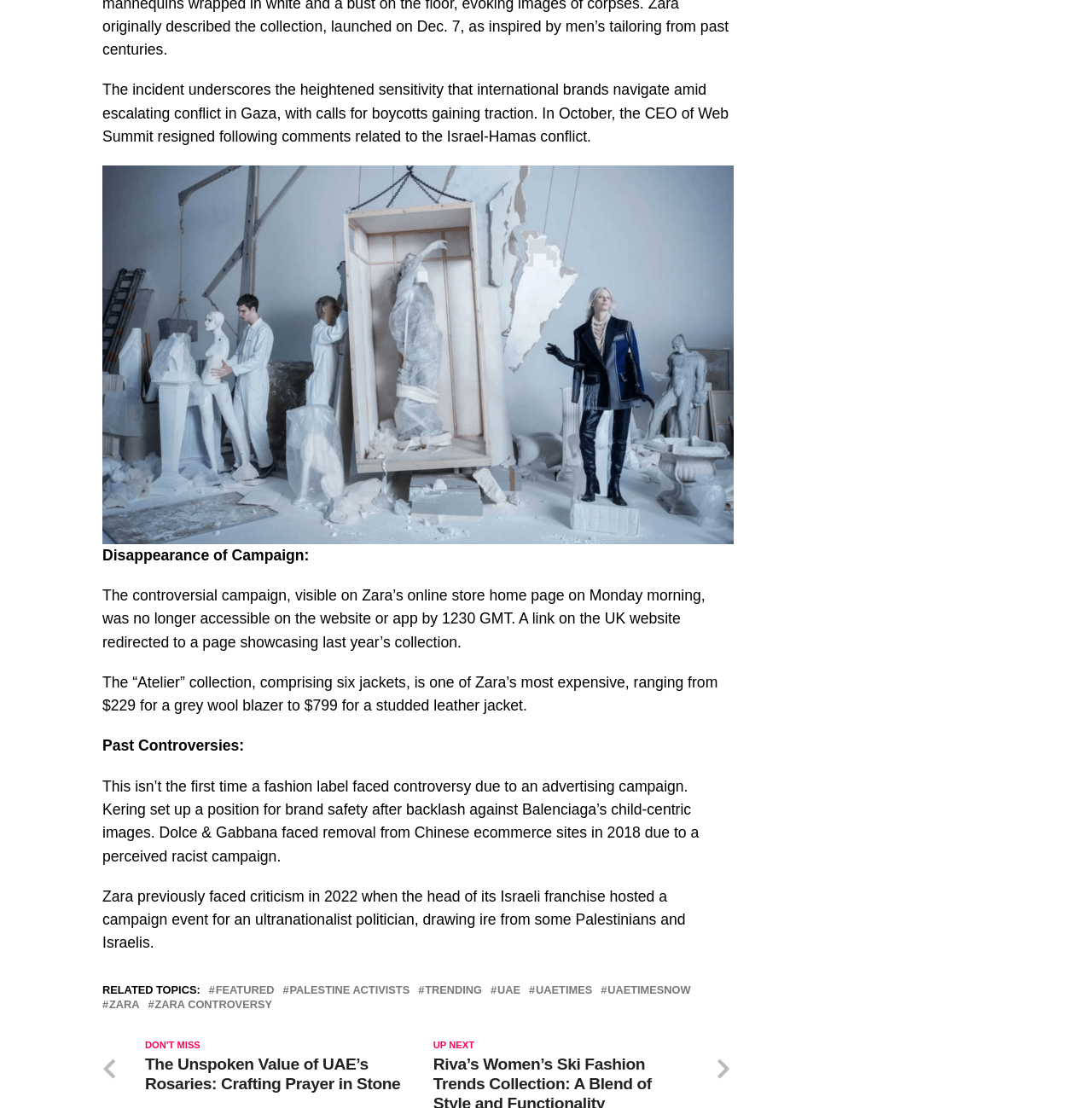Identify the bounding box coordinates for the element you need to click to achieve the following task: "Explore 'PALESTINE ACTIVISTS' topics". The coordinates must be four float values ranging from 0 to 1, formatted as [left, top, right, bottom].

[0.265, 0.889, 0.375, 0.899]